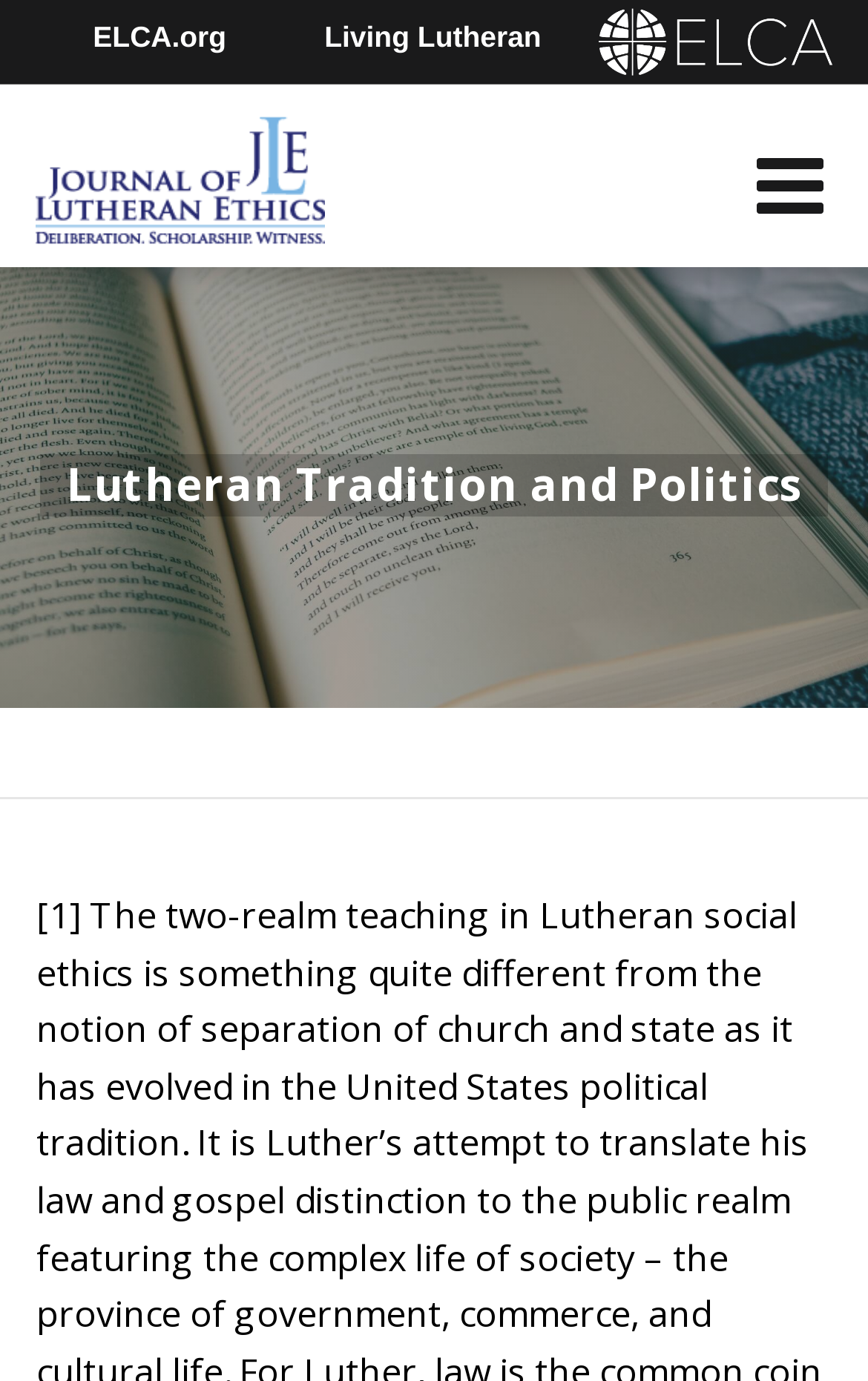Give an extensive and precise description of the webpage.

The webpage is about Lutheran Tradition and Politics, specifically focusing on the Journal of Lutheran Ethics. At the top-left corner, there is a link to the Churchwide Assembly, followed by a link to the Youth Gathering, and then a link to the ELCA Directory, which is accompanied by the ELCA logo. 

On the top-right corner, there is a link with no text, and above it, there is the Journal of Lutheran Ethics Logo, which is also an image. 

The main heading, "Lutheran Tradition and Politics", is prominently displayed in the middle of the page, spanning almost the entire width. 

The webpage seems to be providing resources and links related to Lutheran ethics and politics, with a focus on the Journal of Lutheran Ethics.